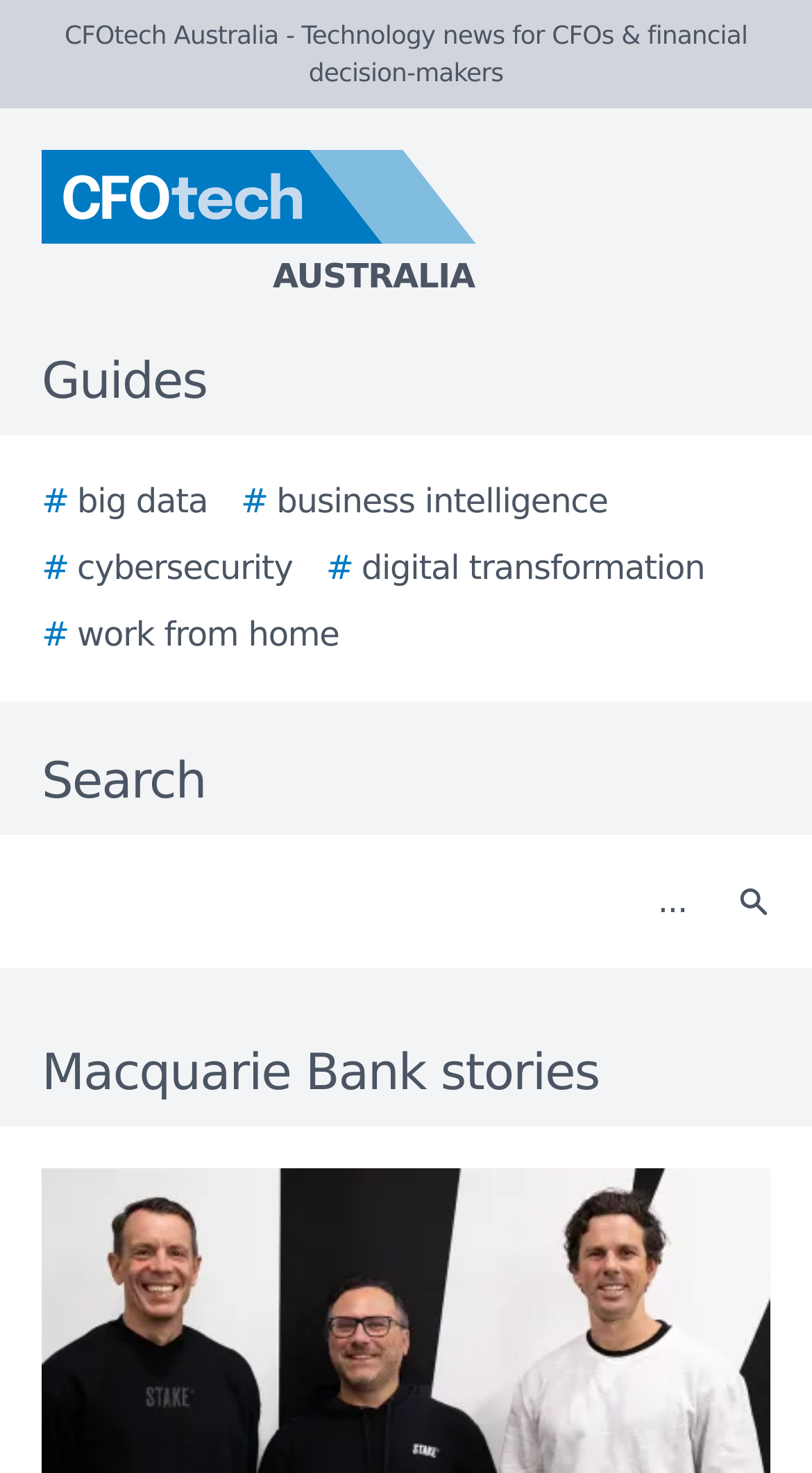How many links are under the 'Guides' section?
Based on the screenshot, give a detailed explanation to answer the question.

The 'Guides' section is located below the logo and has five links underneath it, which are '# big data', '# business intelligence', '# cybersecurity', '# digital transformation', and '# work from home'.